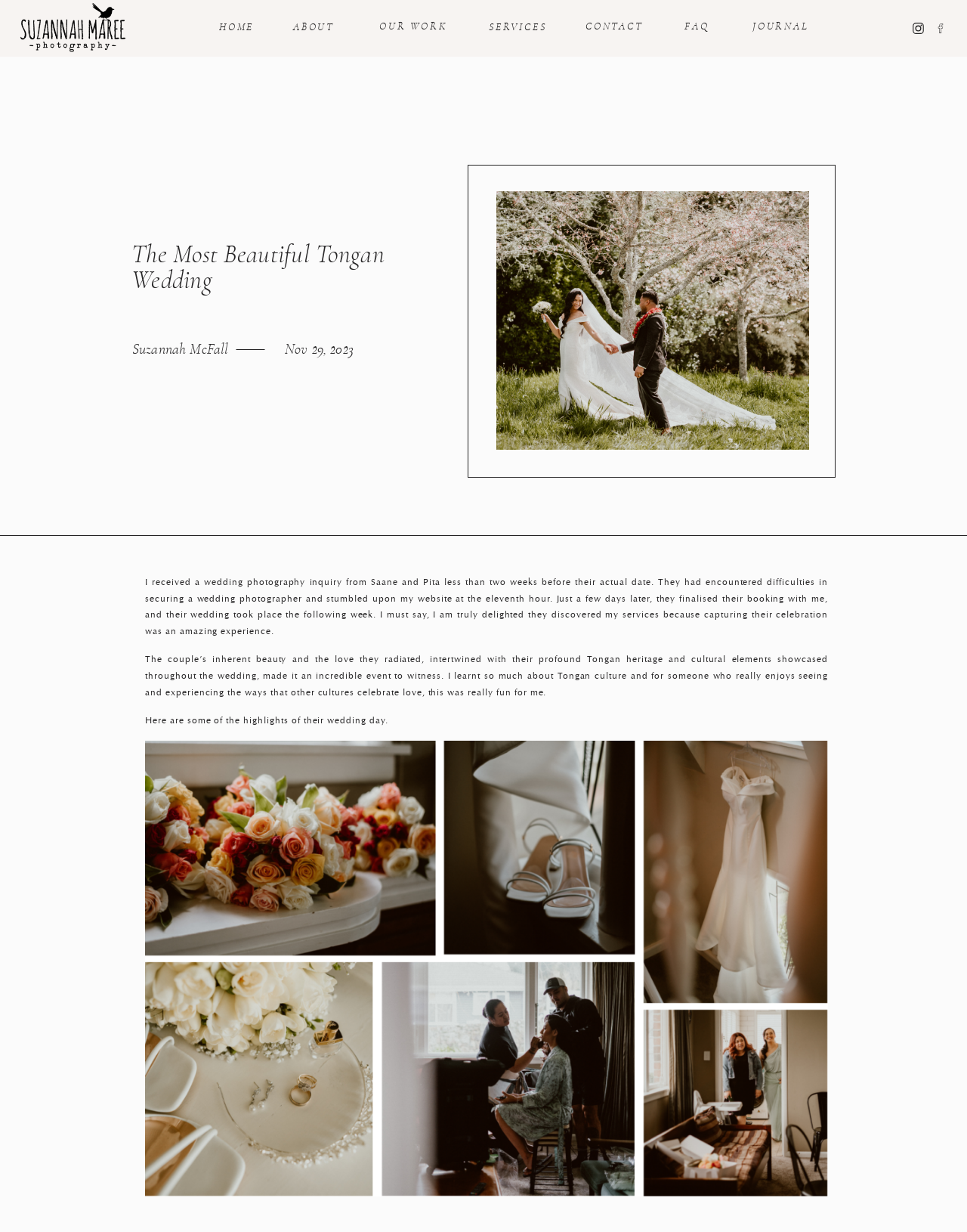What is the date of the wedding?
Relying on the image, give a concise answer in one word or a brief phrase.

Nov 29, 2023